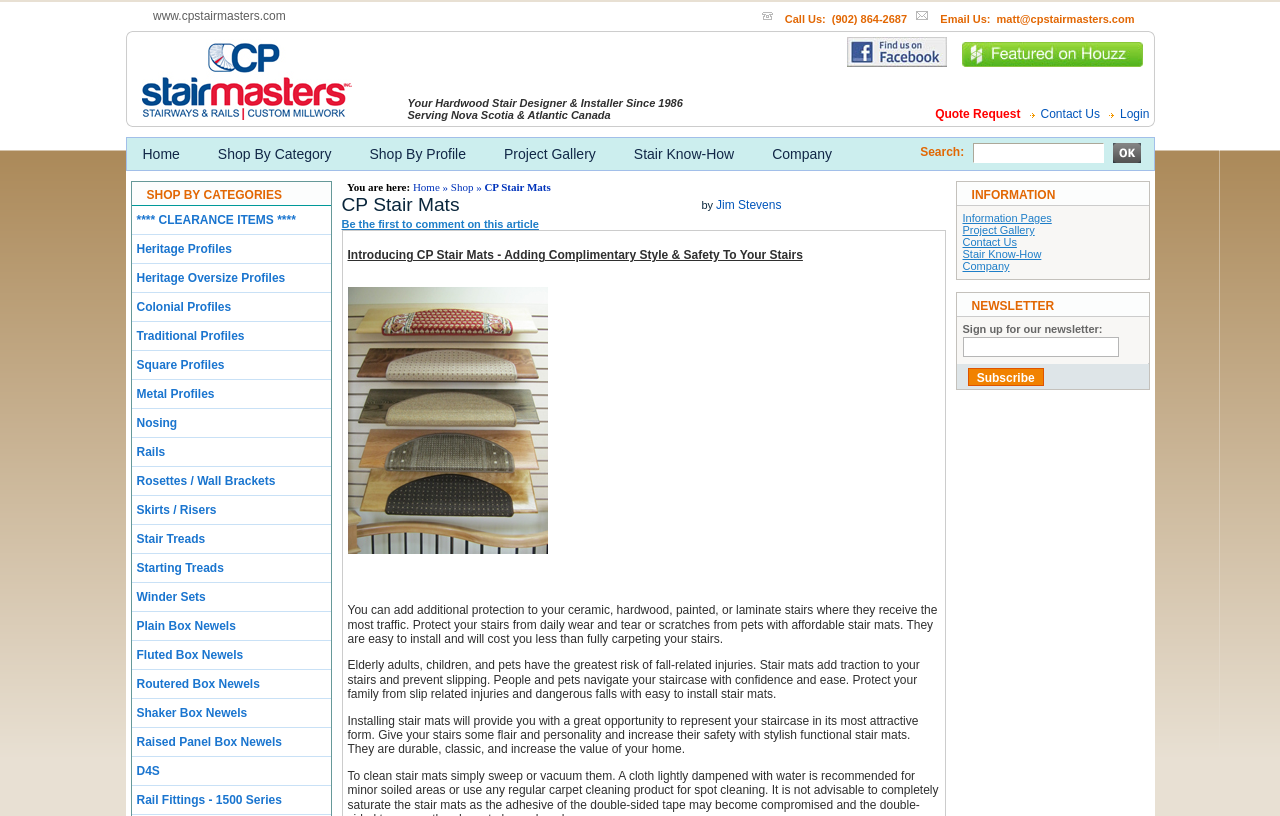Please specify the bounding box coordinates of the element that should be clicked to execute the given instruction: 'Contact FE Specialties'. Ensure the coordinates are four float numbers between 0 and 1, expressed as [left, top, right, bottom].

None